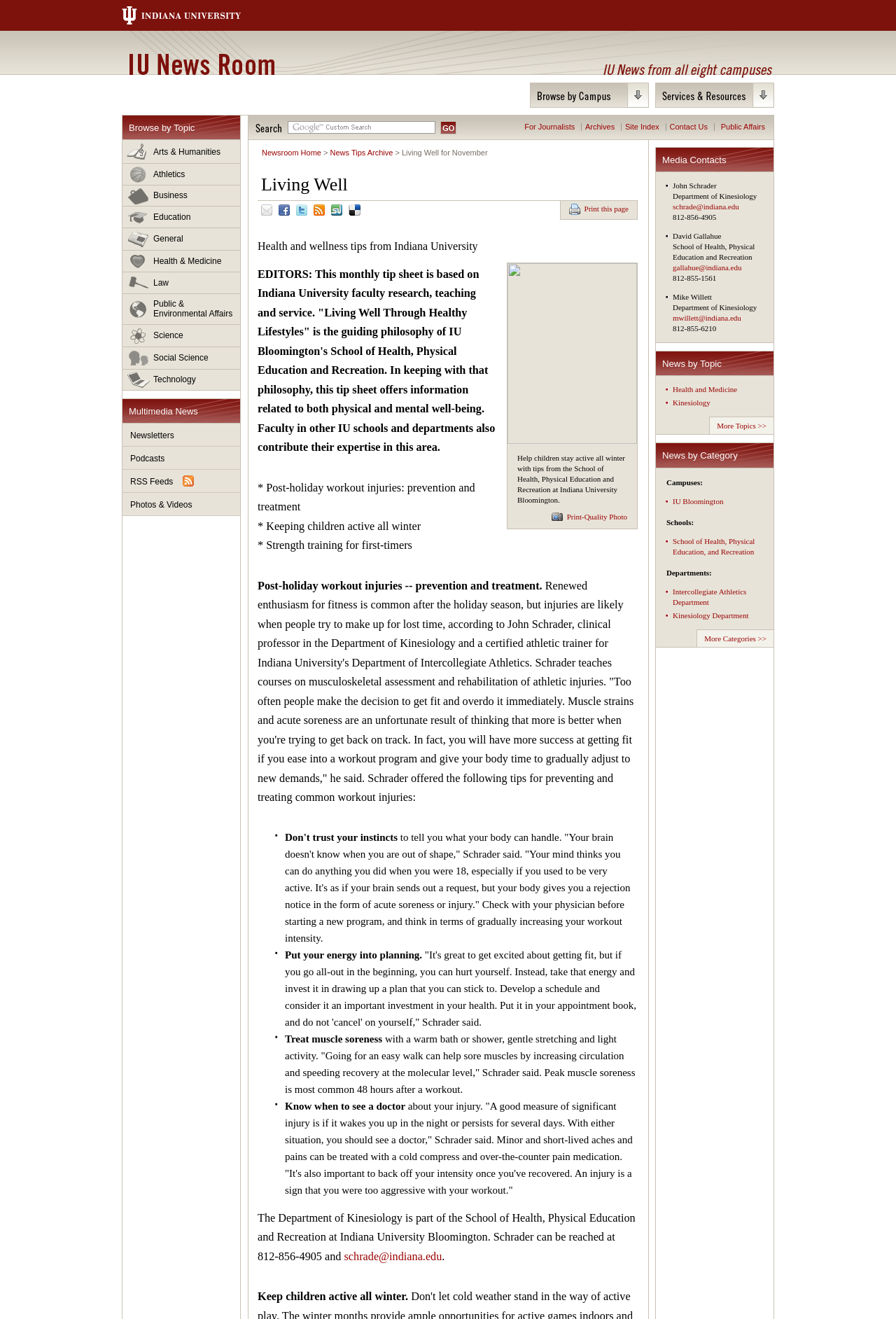What is the name of the university?
Please respond to the question with a detailed and well-explained answer.

The name of the university can be found in the top-left corner of the webpage, where it says 'Living Well: IU News Room: Indiana University'.